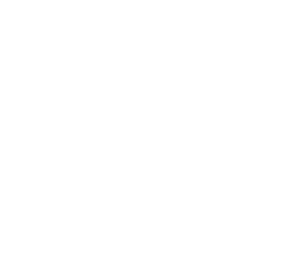What is the version number of the game?
Based on the screenshot, give a detailed explanation to answer the question.

The logo of the game 'Animal Shelter Simulator' includes the version number 1.198, which indicates the latest version of the game that features unlimited money and gems, enhancing the gaming experience.